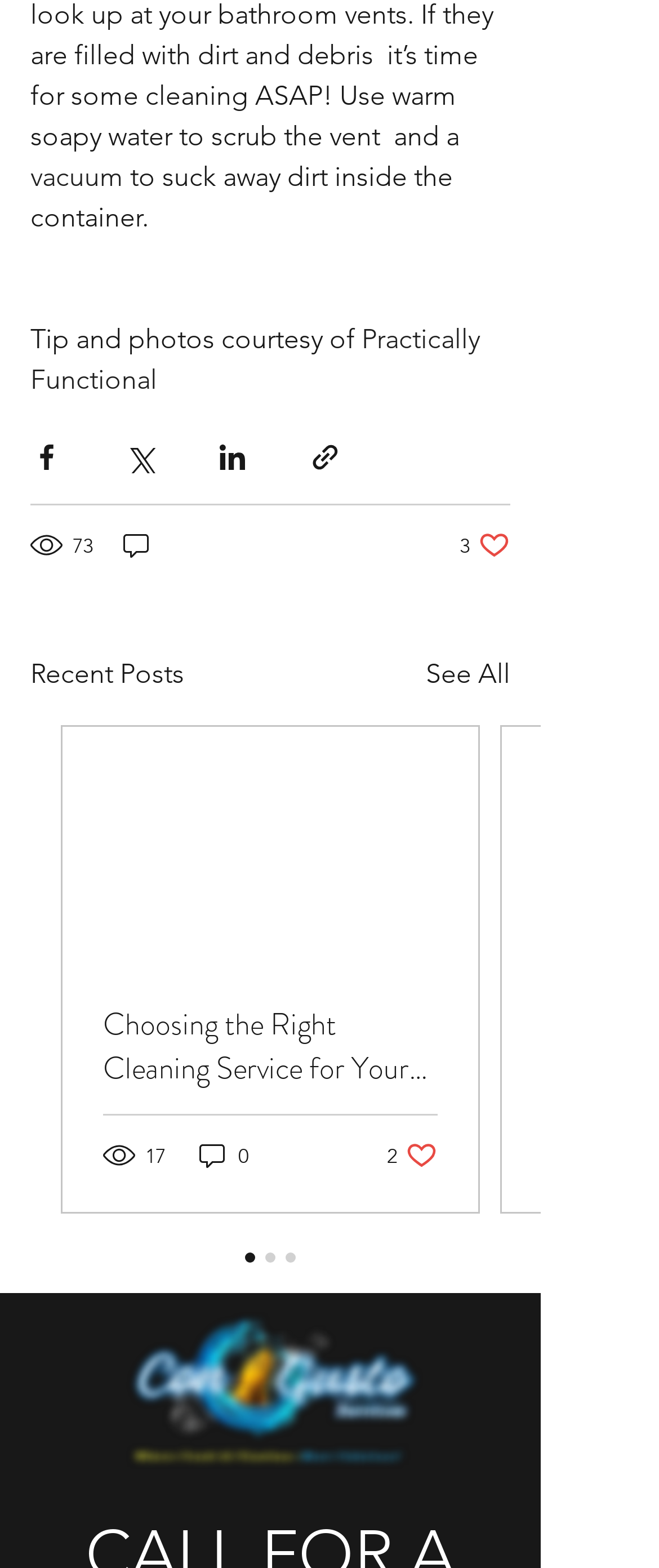Find the bounding box coordinates corresponding to the UI element with the description: "New Search". The coordinates should be formatted as [left, top, right, bottom], with values as floats between 0 and 1.

None